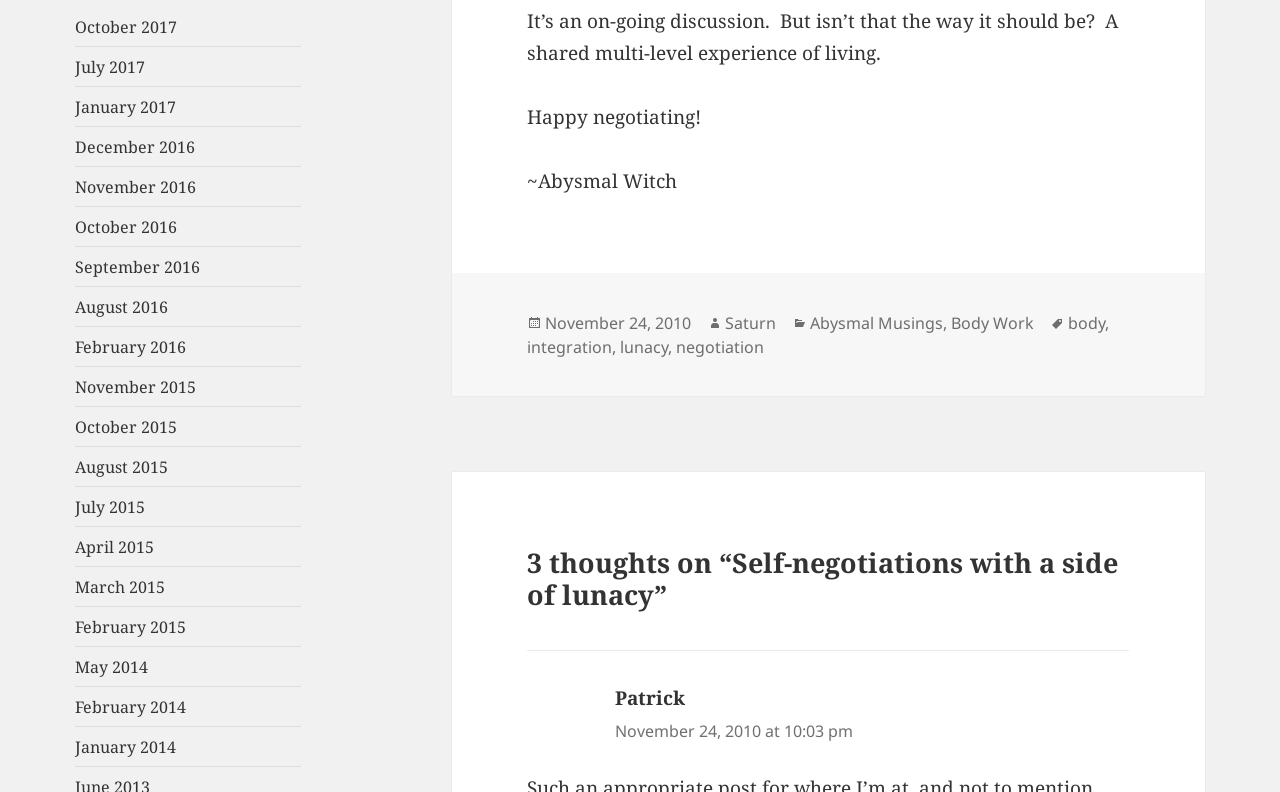Pinpoint the bounding box coordinates of the element that must be clicked to accomplish the following instruction: "Explore body work tags". The coordinates should be in the format of four float numbers between 0 and 1, i.e., [left, top, right, bottom].

[0.743, 0.393, 0.808, 0.422]